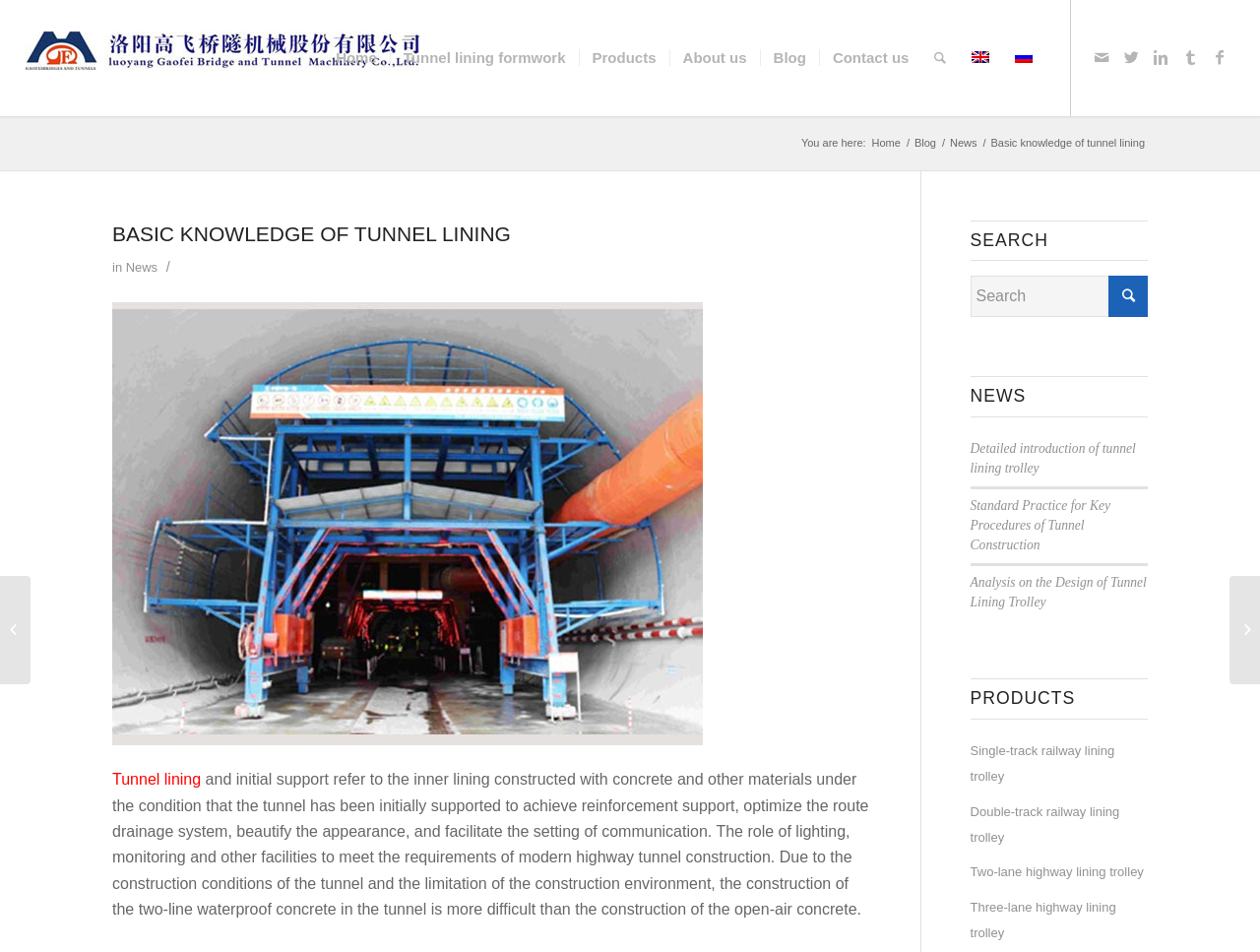Determine the bounding box coordinates of the region to click in order to accomplish the following instruction: "Search for something". Provide the coordinates as four float numbers between 0 and 1, specifically [left, top, right, bottom].

[0.77, 0.29, 0.911, 0.333]